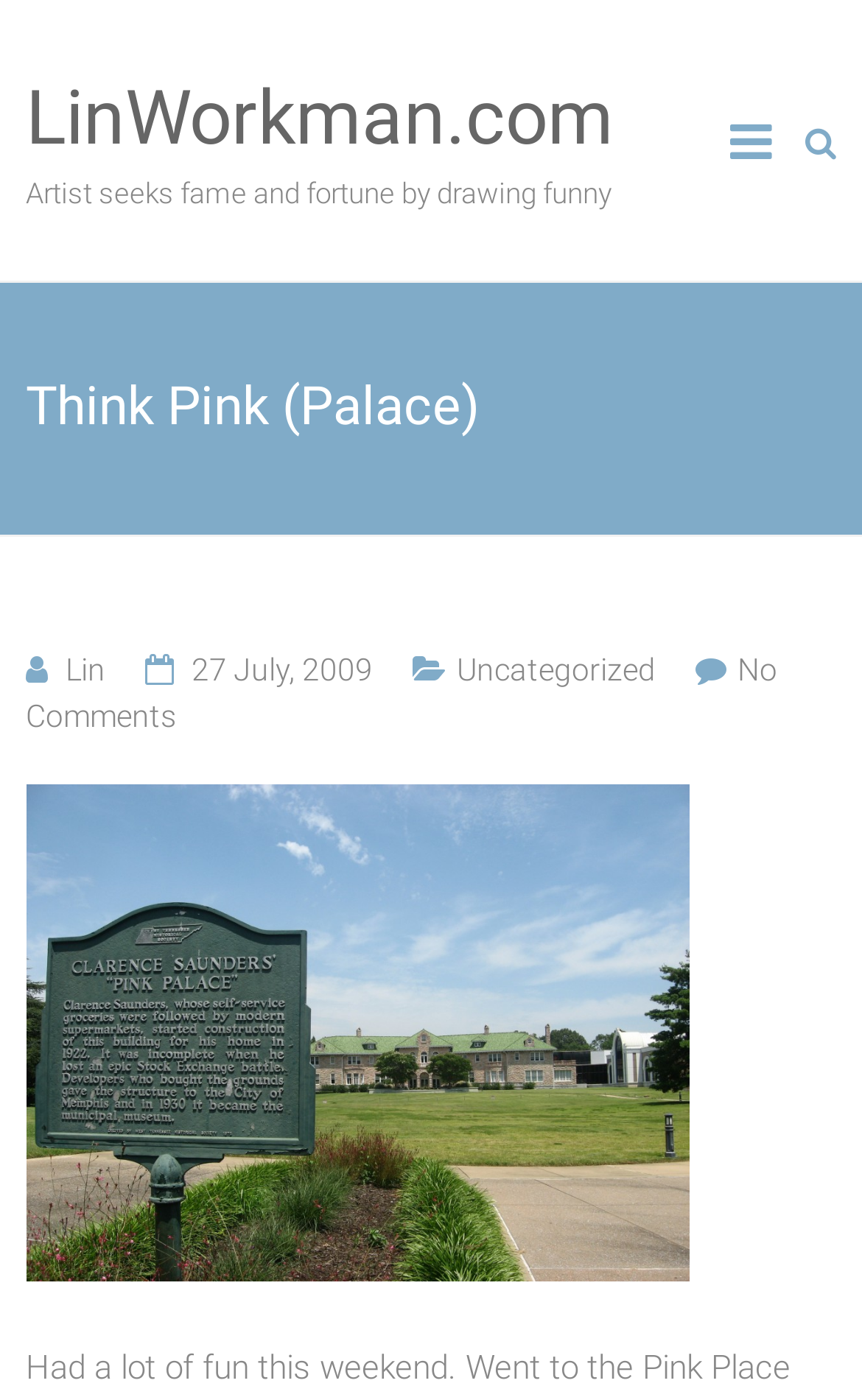Give a complete and precise description of the webpage's appearance.

The webpage is about an artist's work, specifically a piece titled "Think Pink (Palace)". At the top left of the page, there is a heading that reads "LinWorkman.com", which is also a clickable link. Below this heading, there is a brief description of the artist's goal, stating "Artist seeks fame and fortune by drawing funny".

Further down, there is a larger heading that displays the title of the artwork, "Think Pink (Palace)". This section contains several links, including the artist's name "Lin", the date "27 July, 2009", and the category "Uncategorized". There is also a link that indicates "No Comments" are available for this post.

On the right side of the page, there is a prominent image, labeled "IMG_5781", which takes up a significant portion of the page. The image is positioned below the title and links section, and spans from the top right to the bottom right of the page.